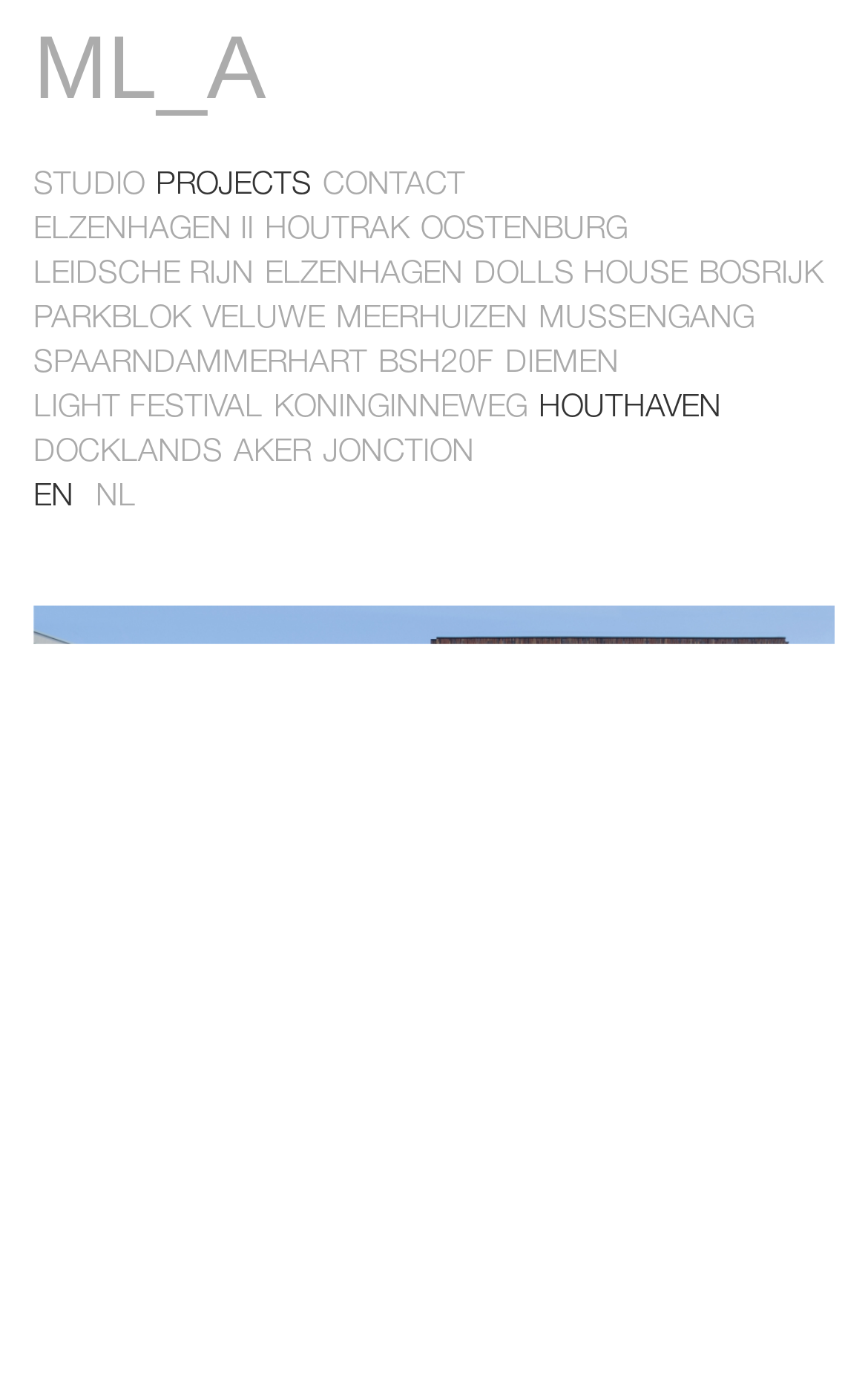What is the first link in the primary links section?
Look at the image and respond with a one-word or short-phrase answer.

STUDIO